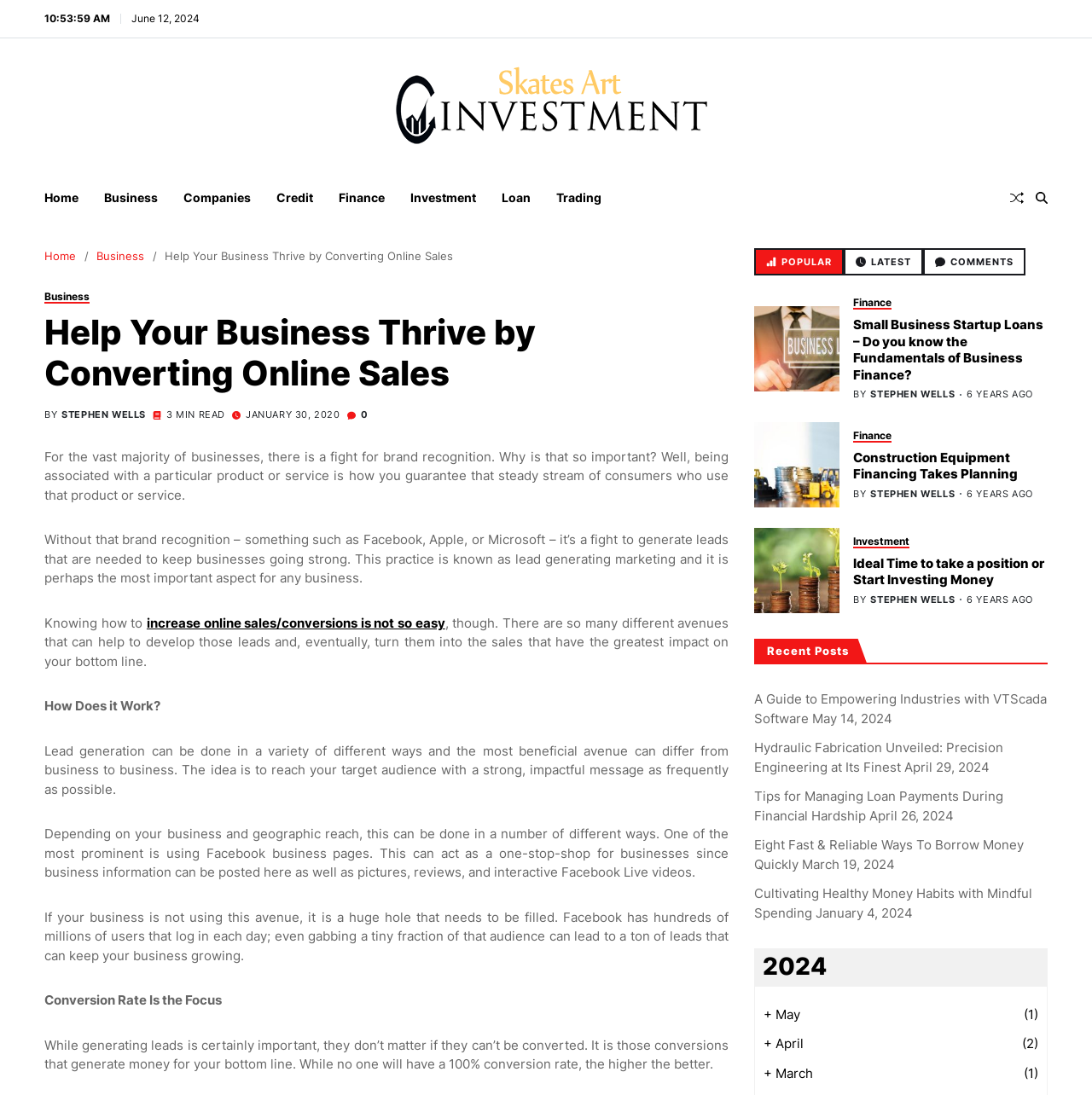What is the category of the article 'Small Business Startup Loans – Do you know the Fundamentals of Business Finance'?
Please answer using one word or phrase, based on the screenshot.

Finance